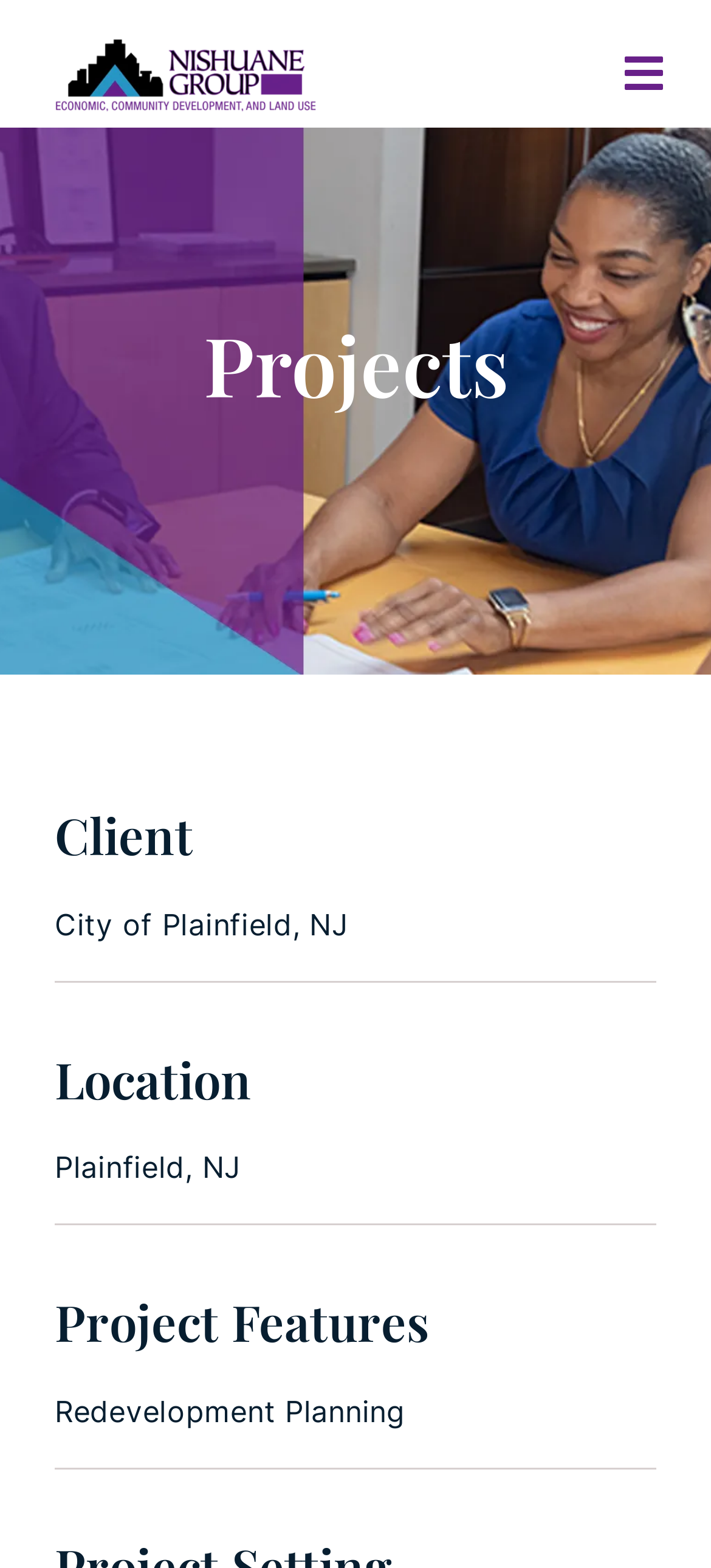What is the location of the project? Refer to the image and provide a one-word or short phrase answer.

Not specified